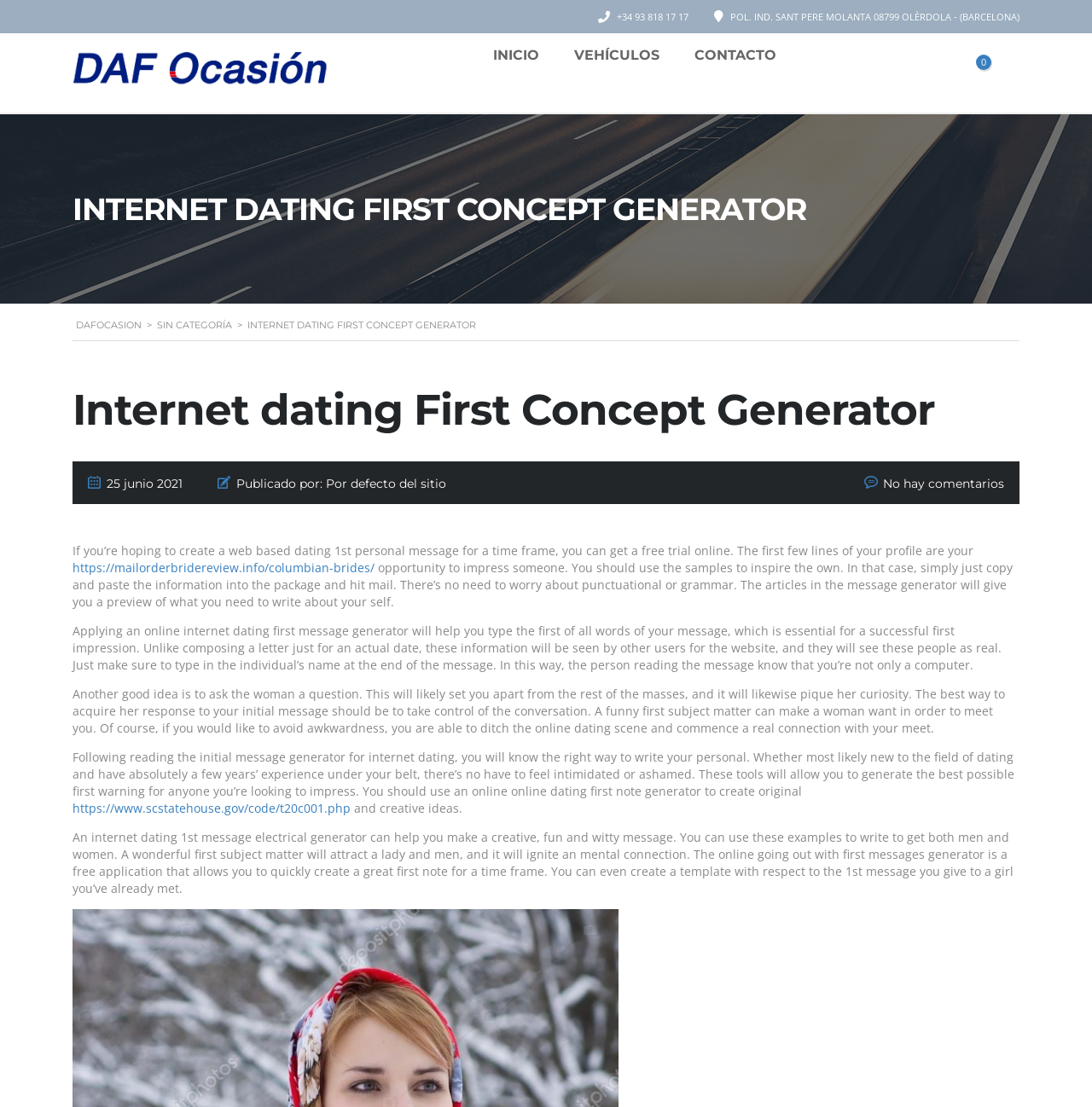Identify the bounding box coordinates of the part that should be clicked to carry out this instruction: "Click the 'INICIO' link".

[0.451, 0.042, 0.493, 0.057]